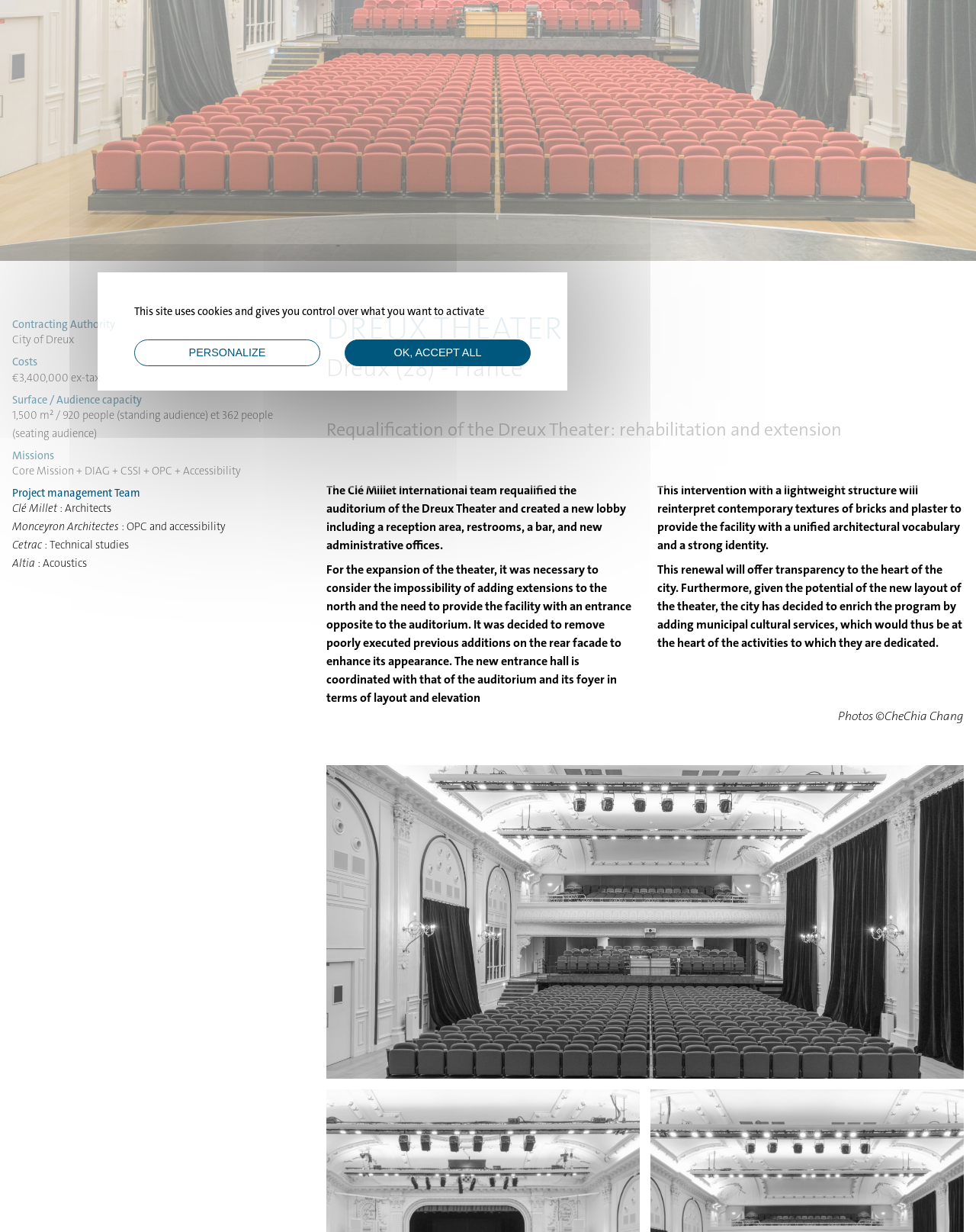Identify the bounding box for the element characterized by the following description: "7".

[0.628, 0.297, 0.713, 0.299]